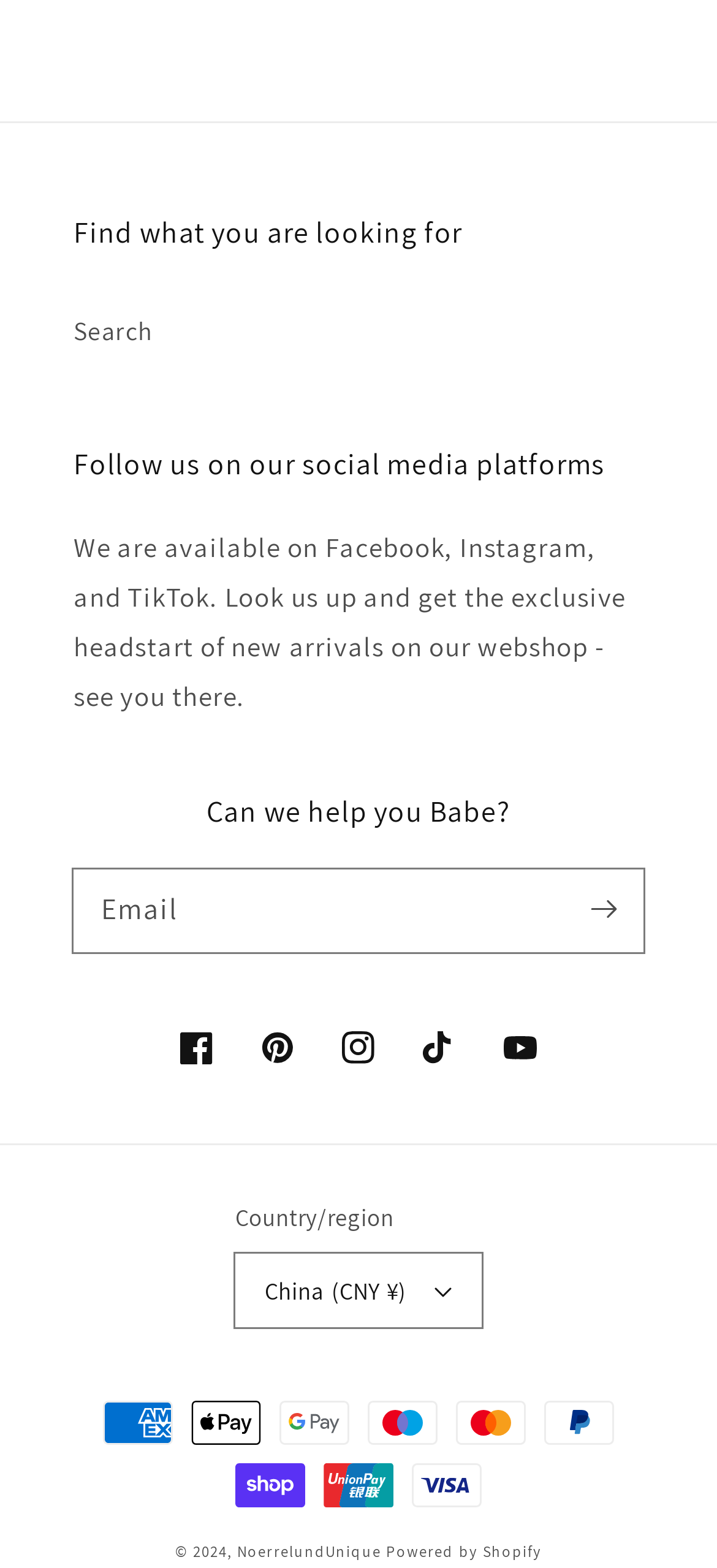Examine the image carefully and respond to the question with a detailed answer: 
What social media platforms are mentioned?

The webpage mentions that the website is available on Facebook, Instagram, and TikTok, with links to each platform, allowing users to follow and get exclusive updates.